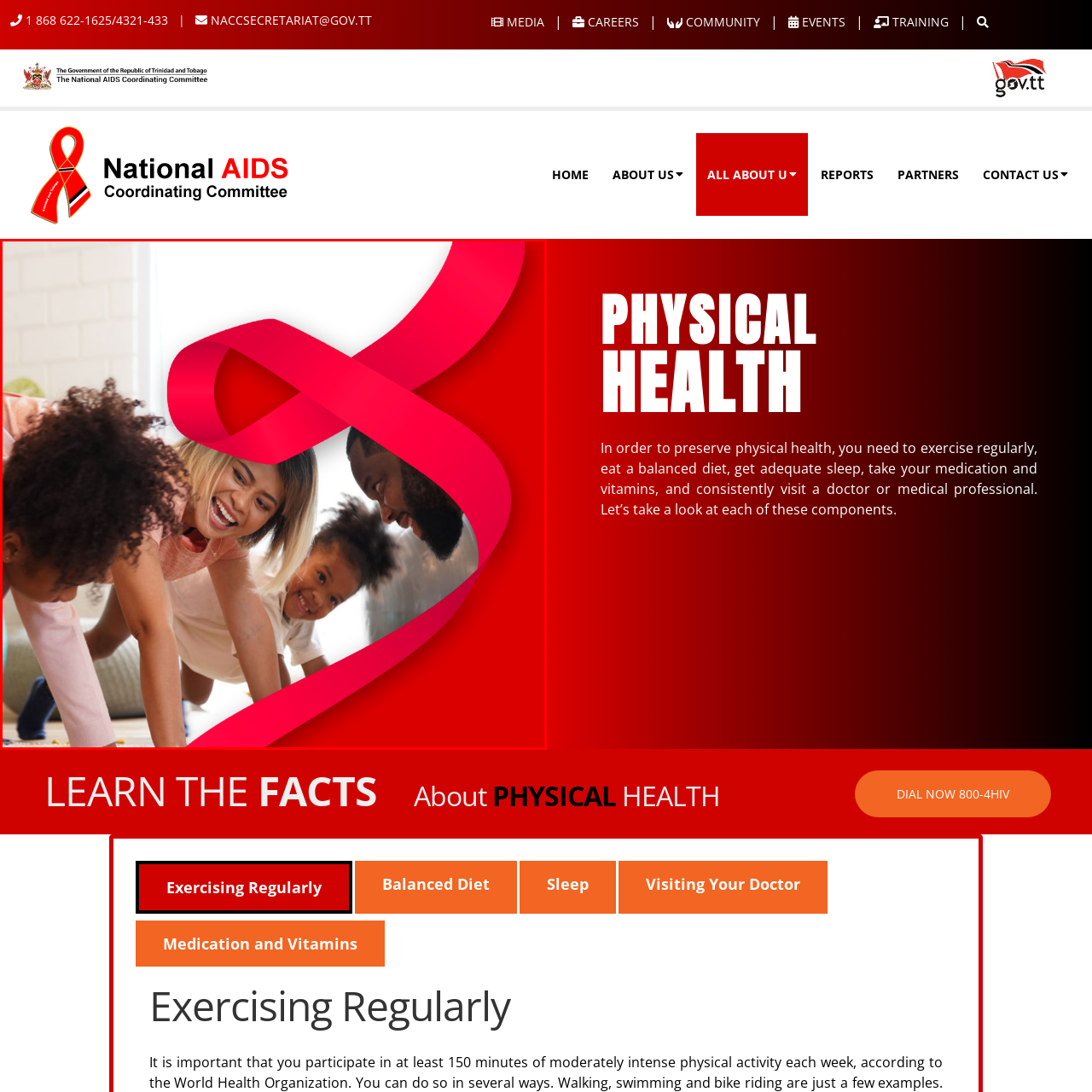What is the significance of the red ribbon?
Observe the image within the red bounding box and generate a detailed answer, ensuring you utilize all relevant visual cues.

The caption explains that the red ribbon diagonally crossing the image symbolizes awareness and support, likely in connection with health campaigns such as HIV/AIDS awareness, highlighting the importance of promoting healthy lifestyles and family wellness.